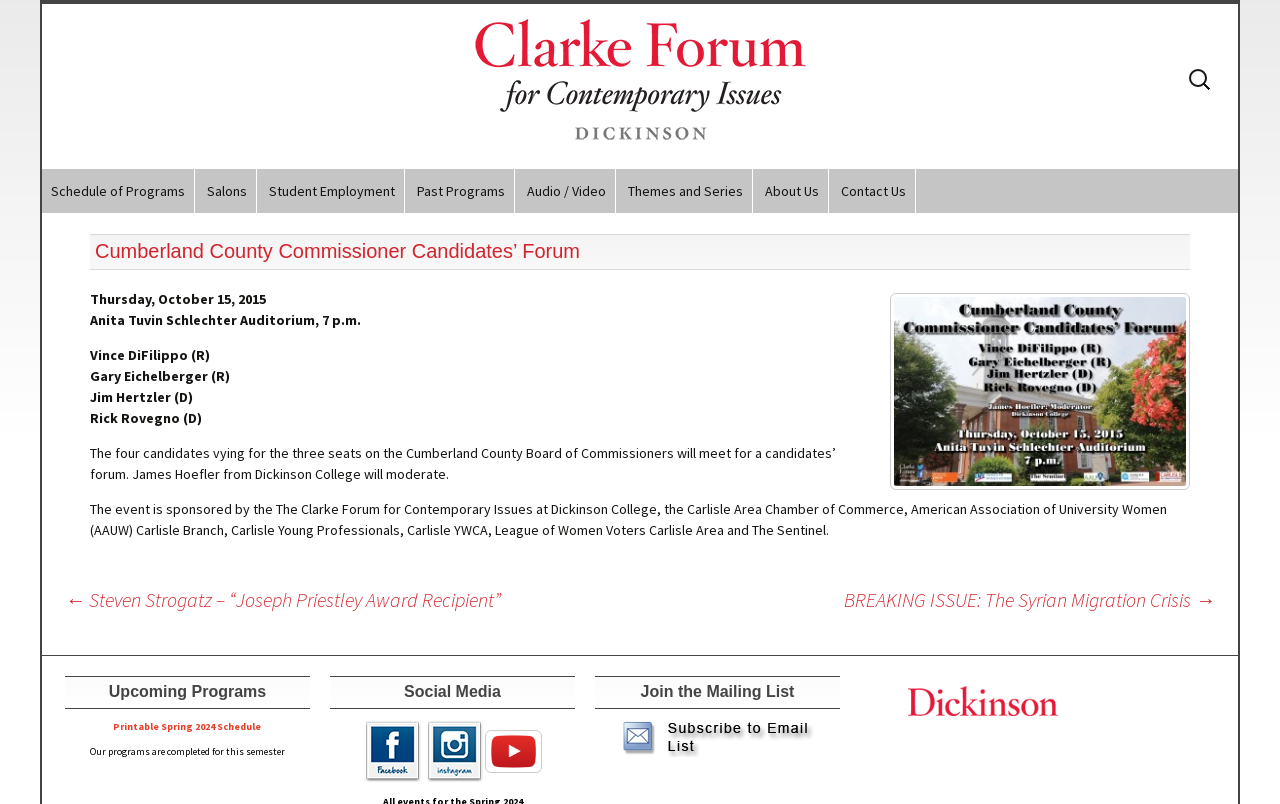Please locate and retrieve the main header text of the webpage.

Cumberland County Commissioner Candidates’ Forum